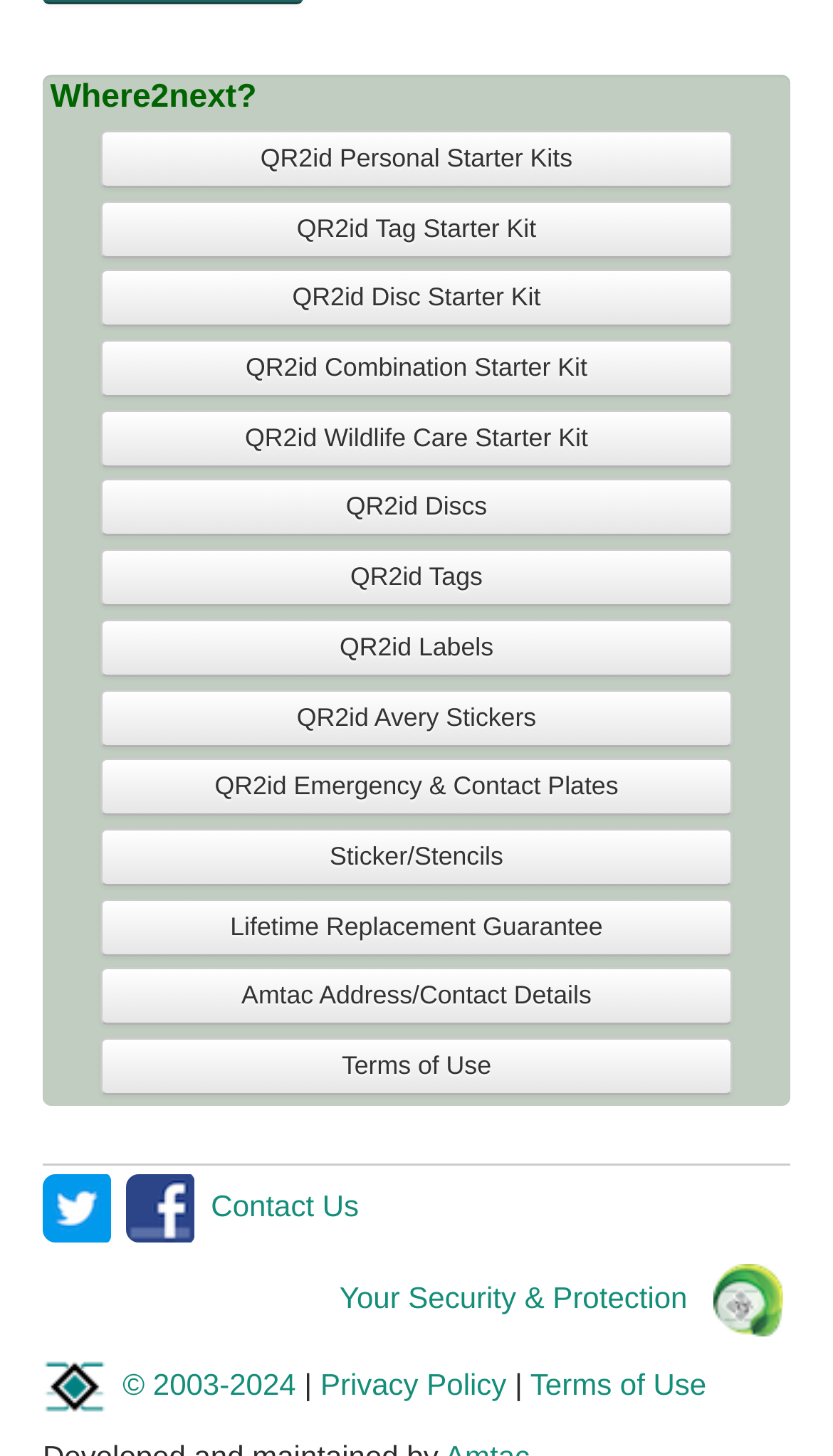Point out the bounding box coordinates of the section to click in order to follow this instruction: "View QR2id Environmental Commitment".

[0.855, 0.88, 0.949, 0.903]